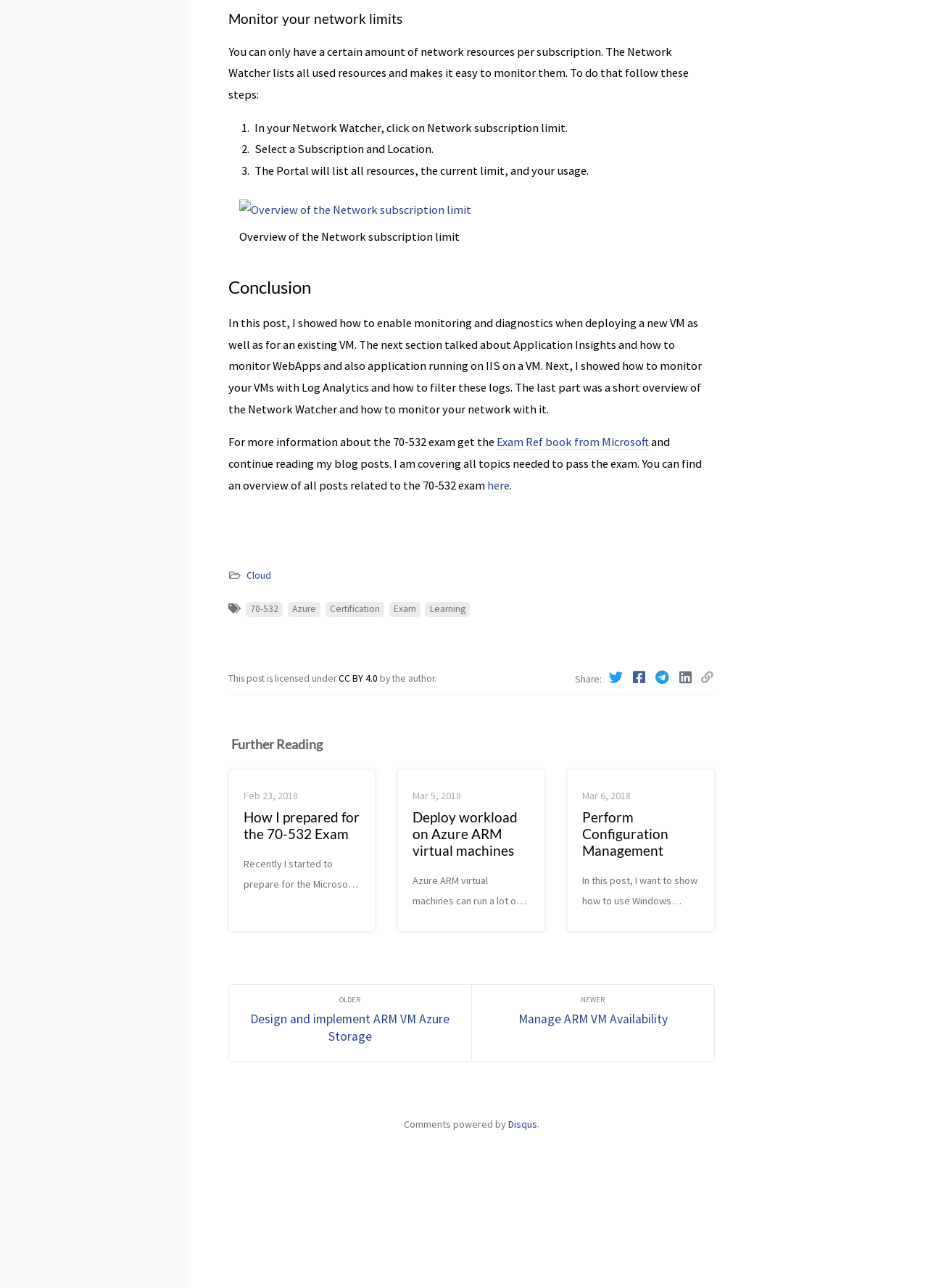What is the license of this post?
Please answer the question with as much detail as possible using the screenshot.

At the bottom of the webpage, it is stated that this post is licensed under CC BY 4.0 by the author.